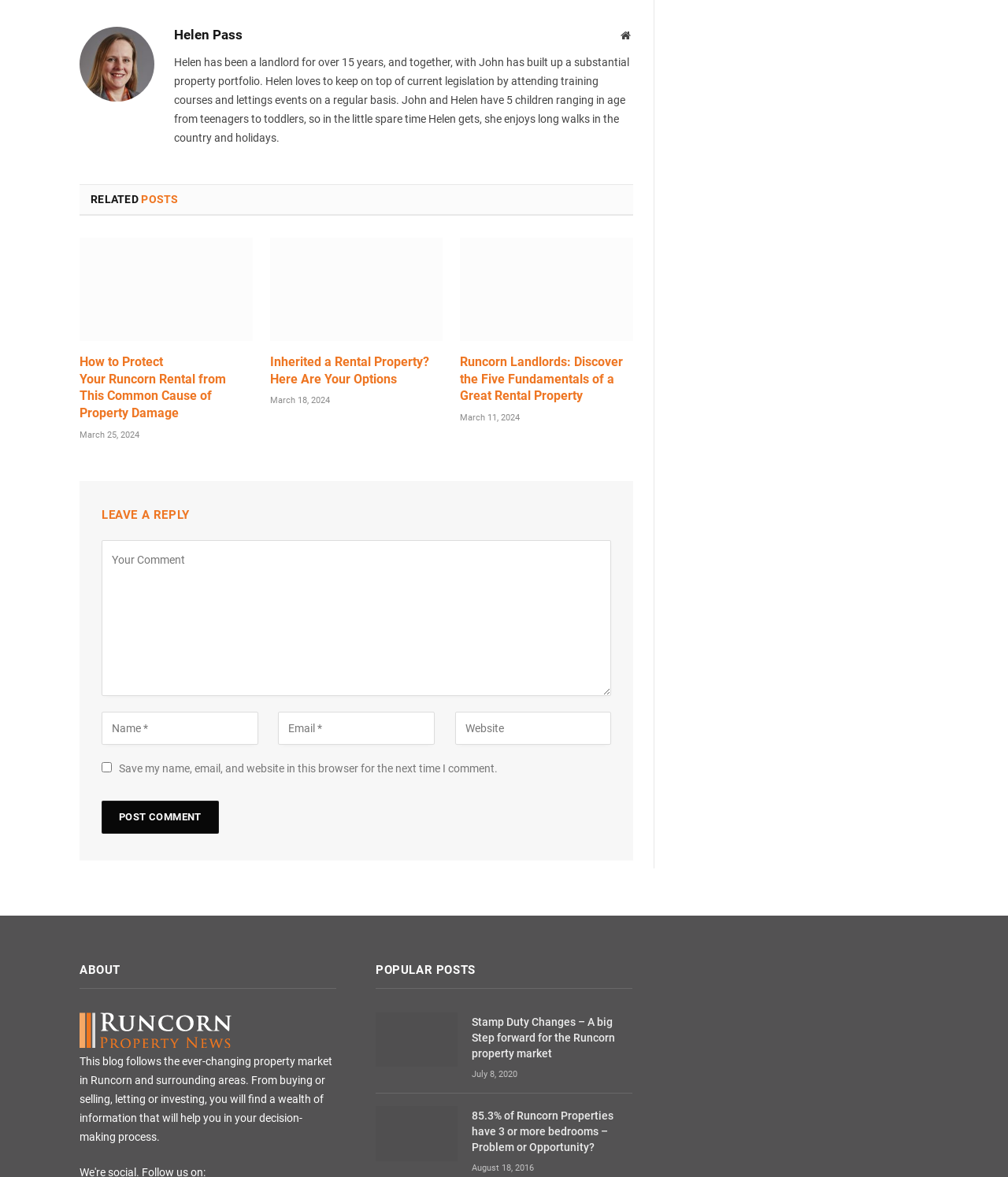Who is the author of the webpage?
Please provide a single word or phrase as your answer based on the screenshot.

Helen